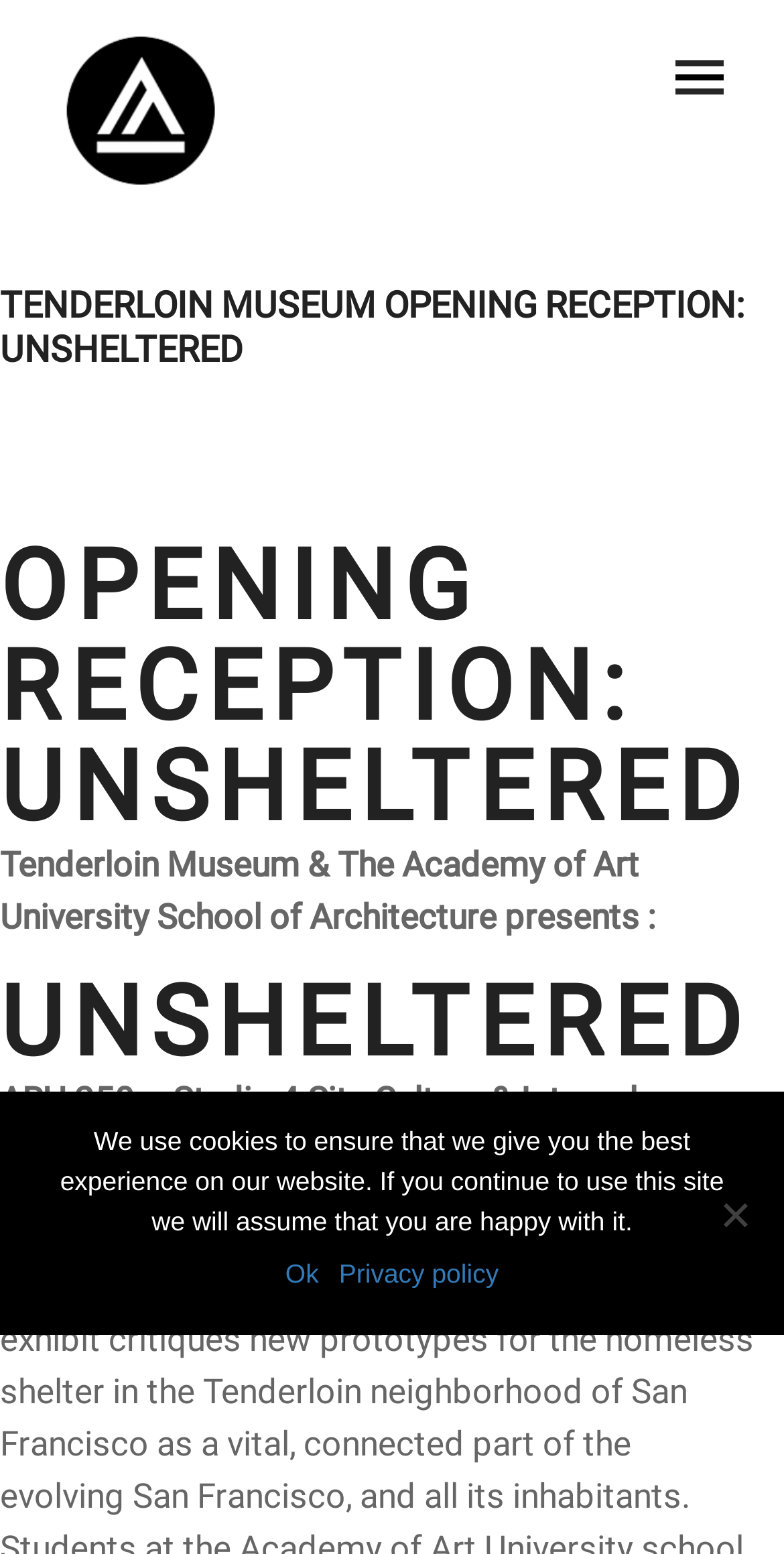Provide the bounding box coordinates of the HTML element described as: "Ok". The bounding box coordinates should be four float numbers between 0 and 1, i.e., [left, top, right, bottom].

[0.364, 0.807, 0.407, 0.833]